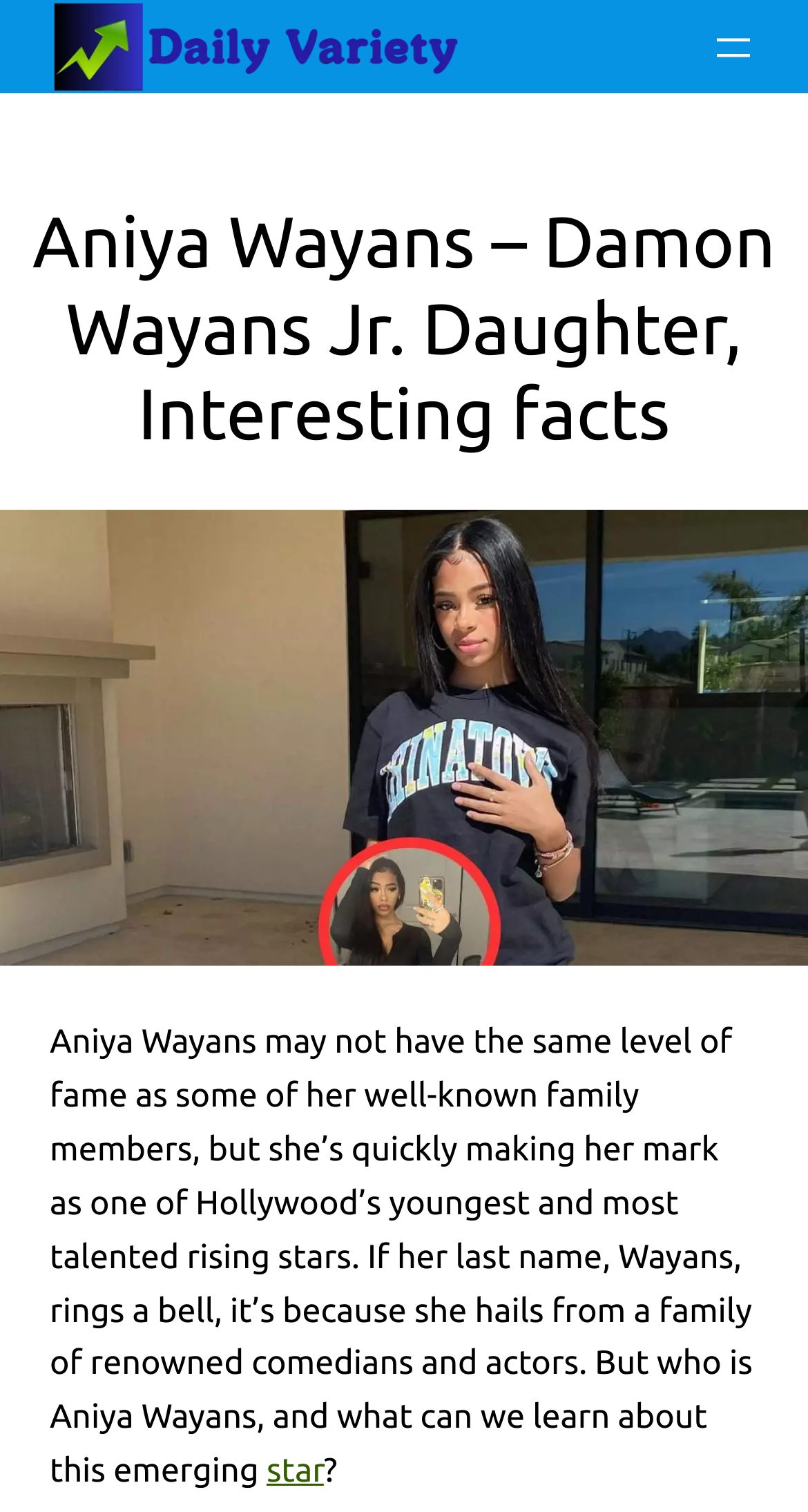Respond to the question below with a single word or phrase:
What is the position of the navigation menu?

Top right